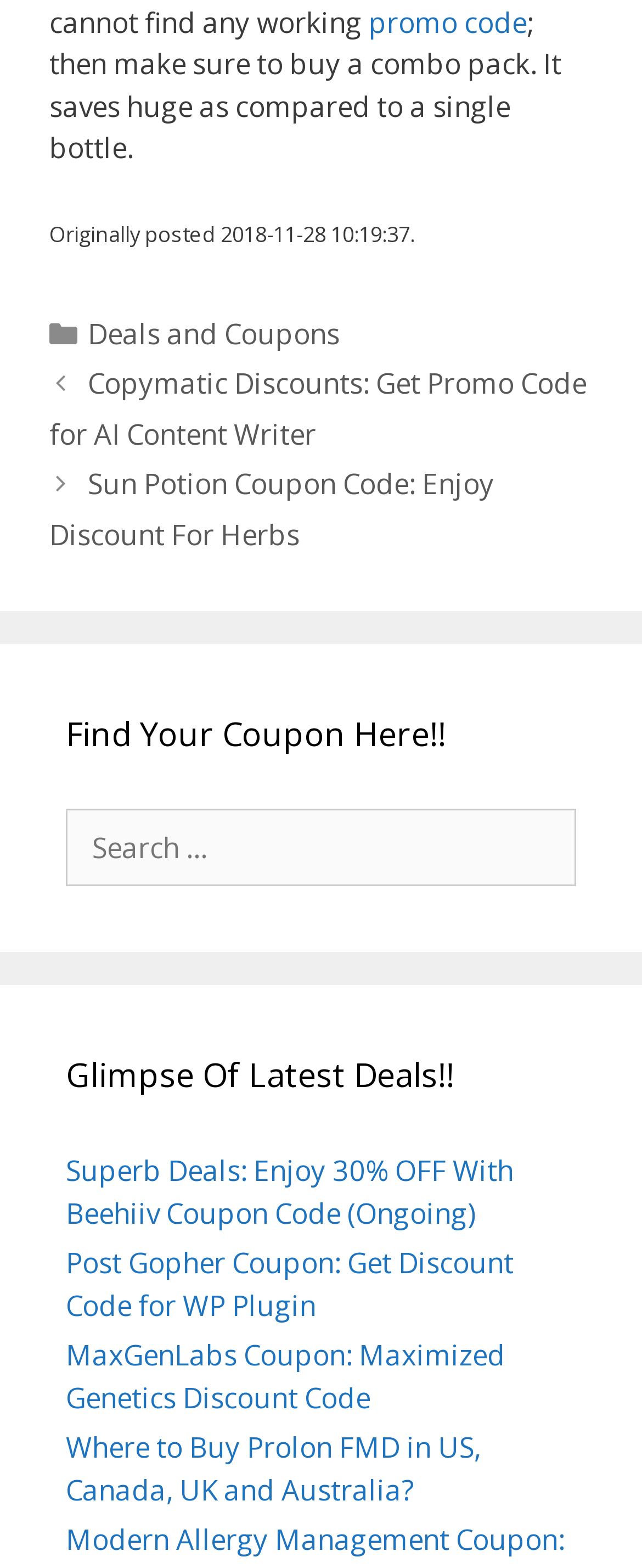What is the format of the originally posted date?
Please provide a single word or phrase in response based on the screenshot.

Year-month-day hour:minute:second